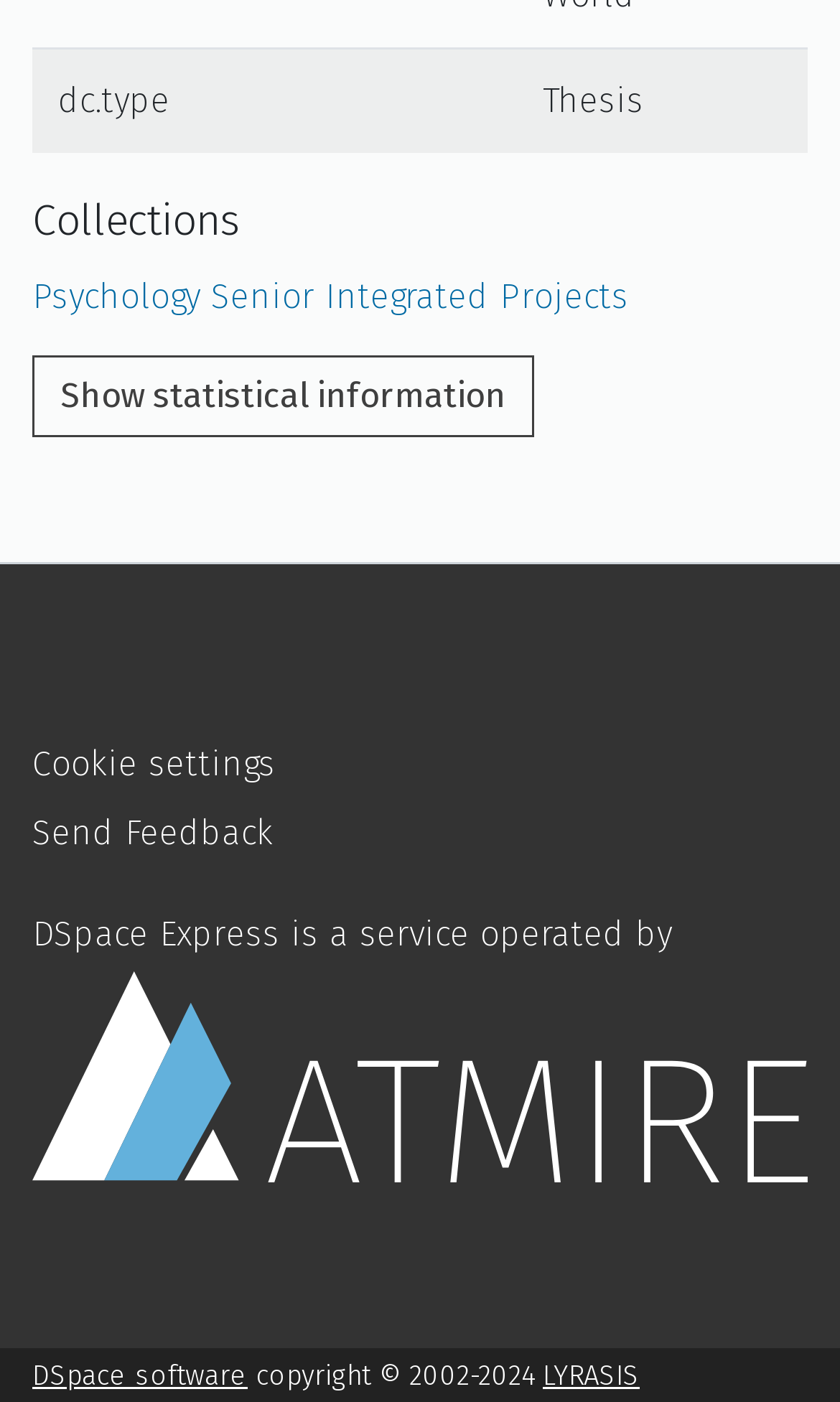Give a one-word or one-phrase response to the question:
How many elements are there in the gridcell?

1